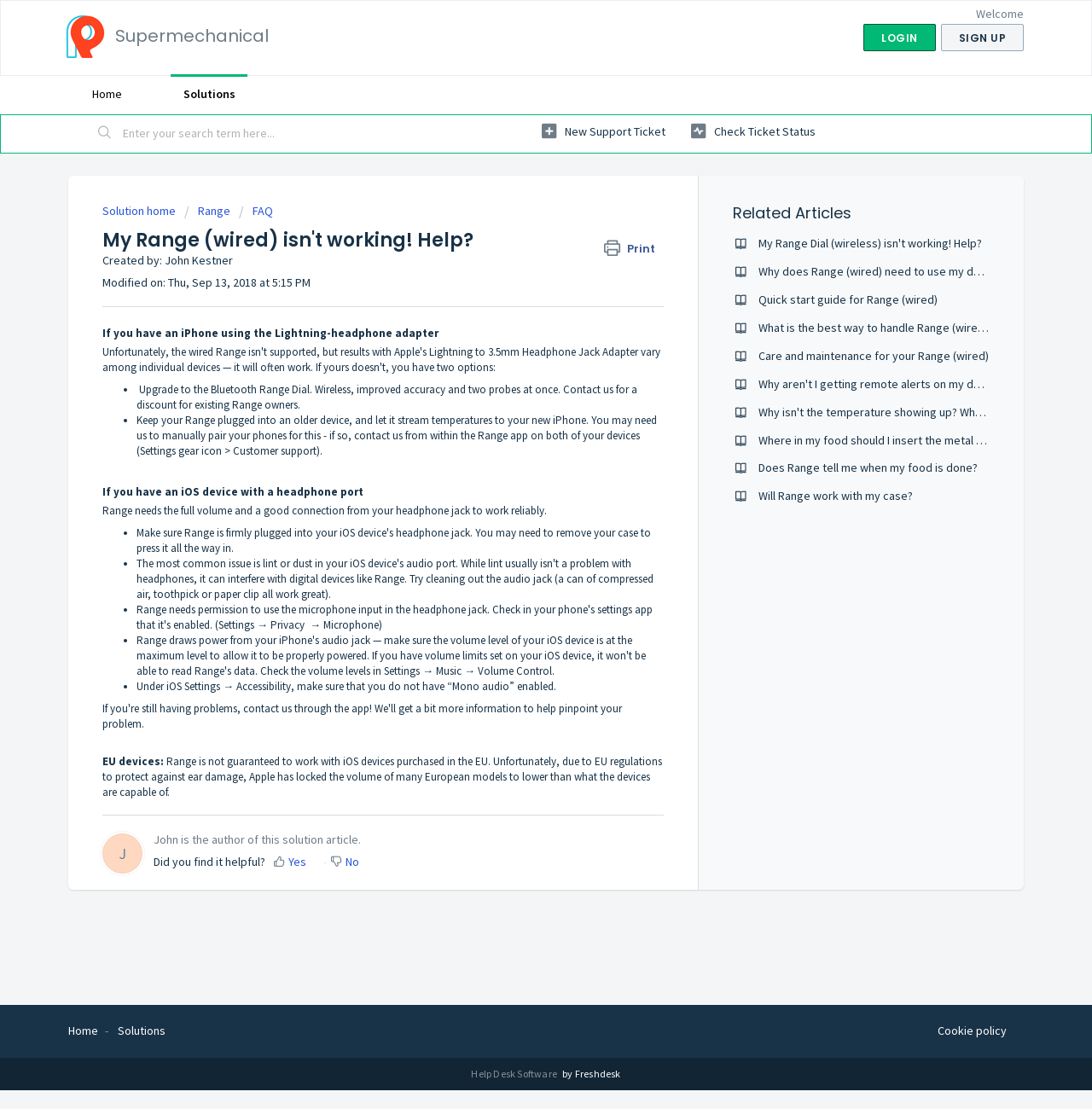Identify the bounding box for the UI element described as: "Check ticket status". The coordinates should be four float numbers between 0 and 1, i.e., [left, top, right, bottom].

[0.633, 0.105, 0.747, 0.132]